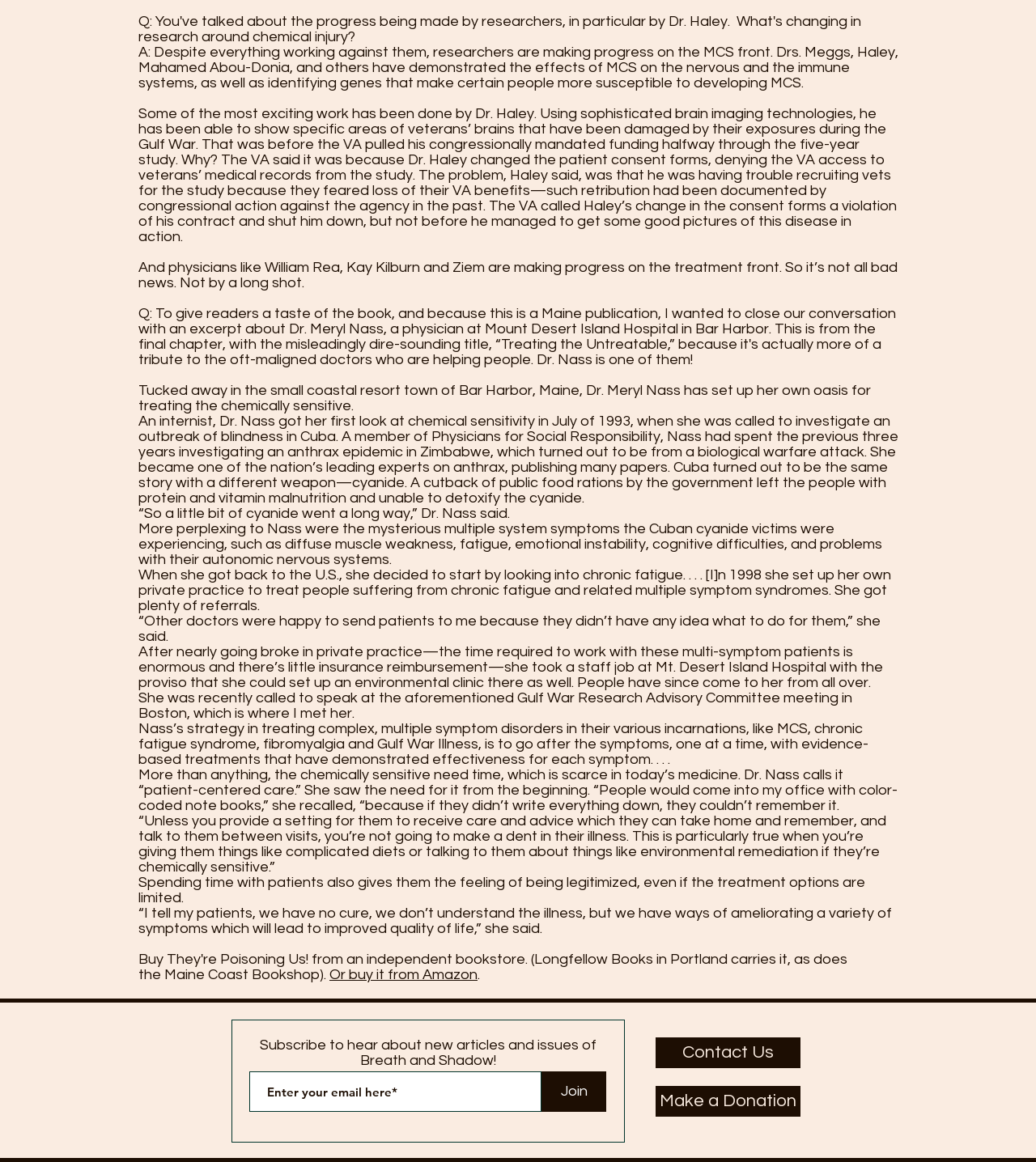Specify the bounding box coordinates of the area to click in order to execute this command: 'View other popular blogs'. The coordinates should consist of four float numbers ranging from 0 to 1, and should be formatted as [left, top, right, bottom].

None